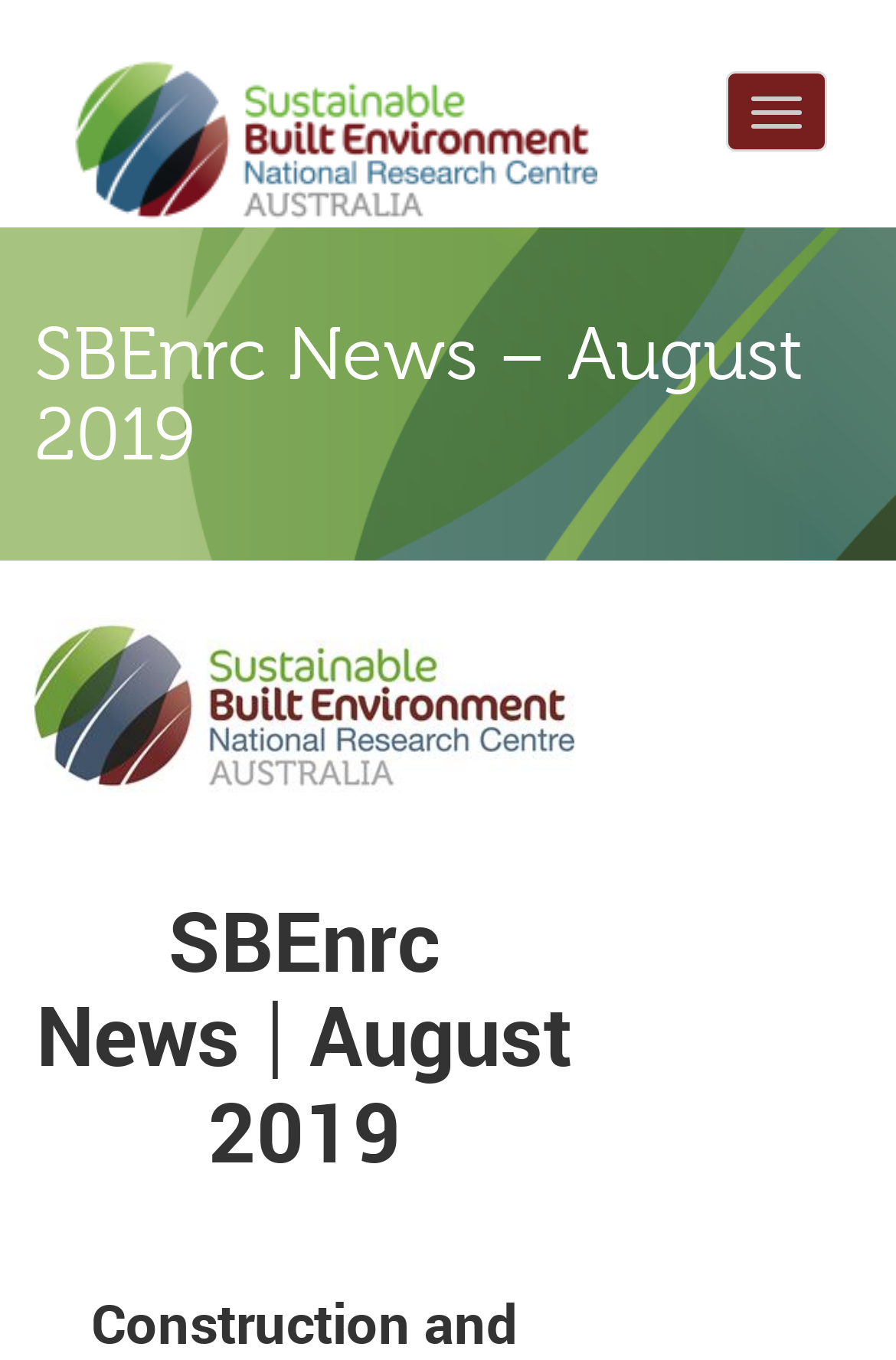Find the bounding box coordinates for the HTML element described in this sentence: "parent_node: Toggle navigation". Provide the coordinates as four float numbers between 0 and 1, in the format [left, top, right, bottom].

[0.038, 0.019, 0.705, 0.103]